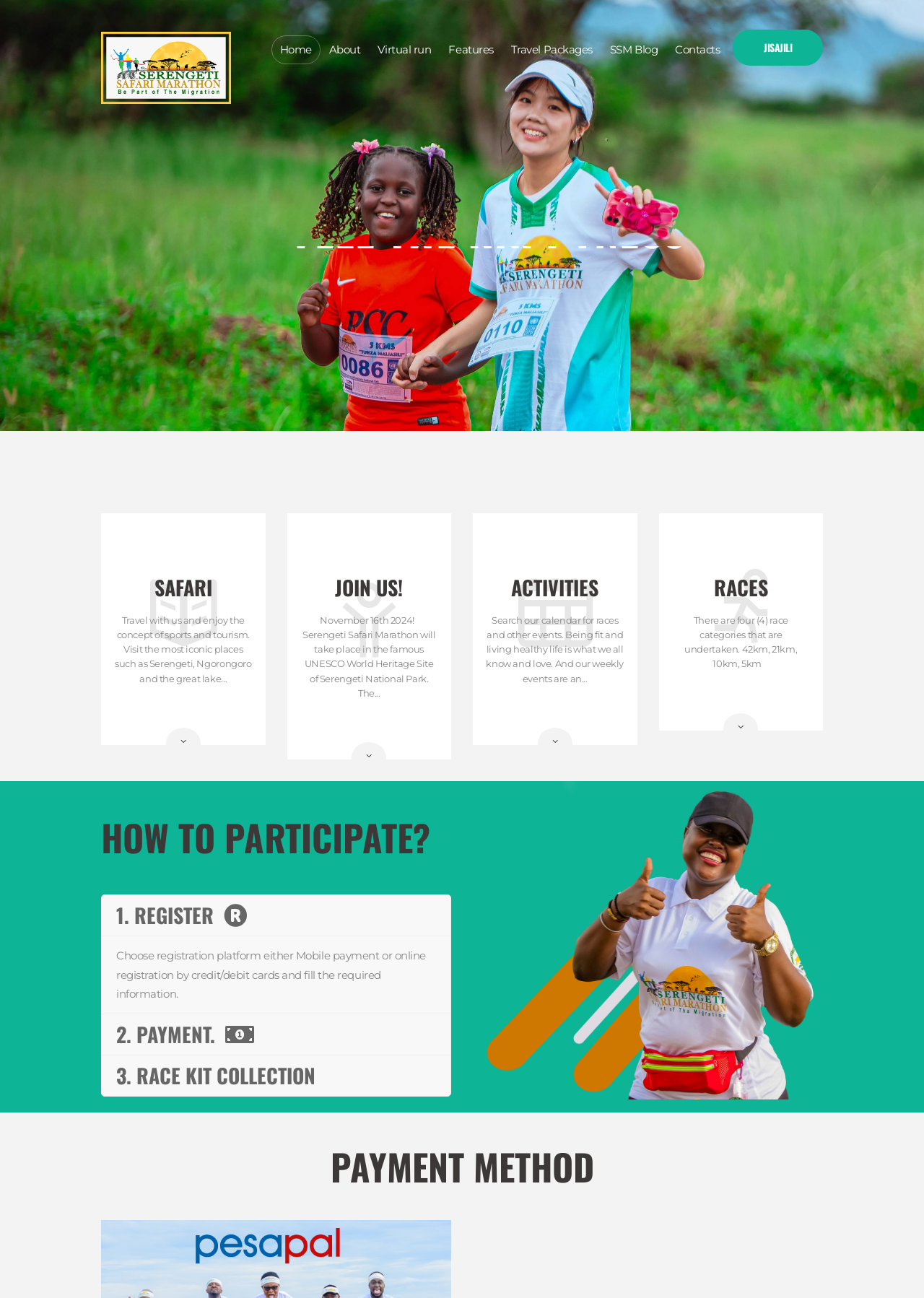Respond to the following query with just one word or a short phrase: 
What is the date of the Serengeti Safari Marathon?

November 16th 2024